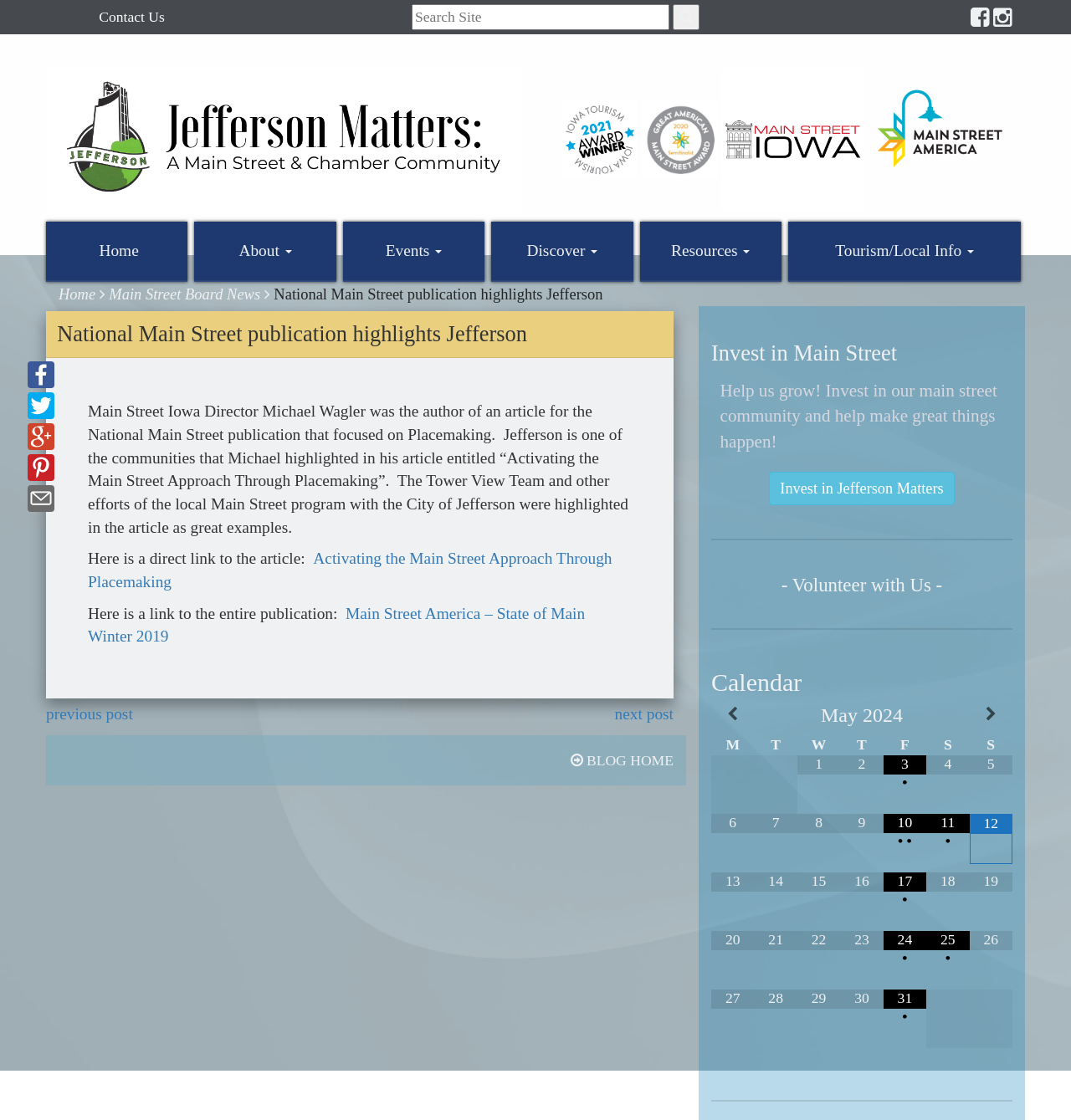What is the topic of the article highlighted in the webpage?
Refer to the image and answer the question using a single word or phrase.

Placemaking